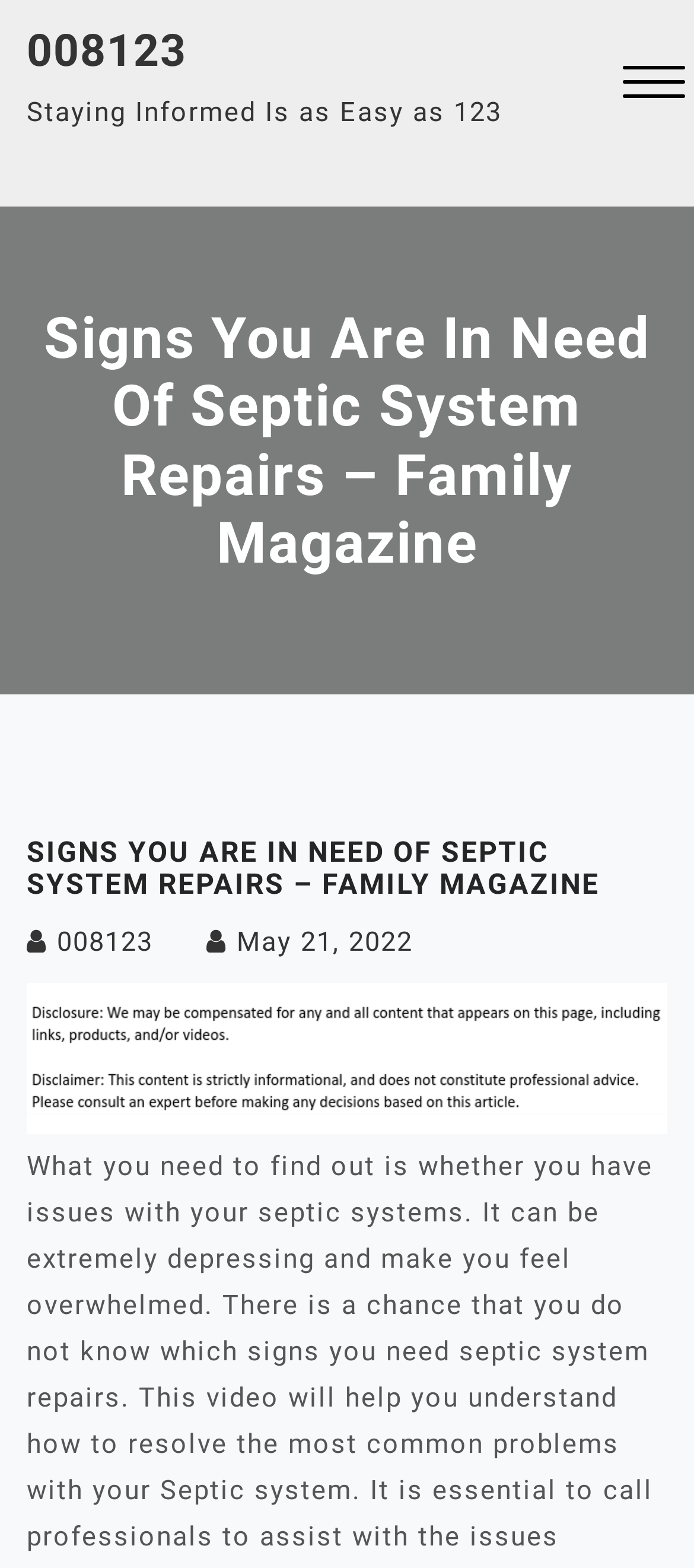Based on the visual content of the image, answer the question thoroughly: What is the purpose of the webpage?

Based on the heading element 'Signs You Are In Need Of Septic System Repairs' and the overall structure of the webpage, I infer that the purpose of the webpage is to provide information about septic system repairs and potentially identify signs that indicate the need for repairs.